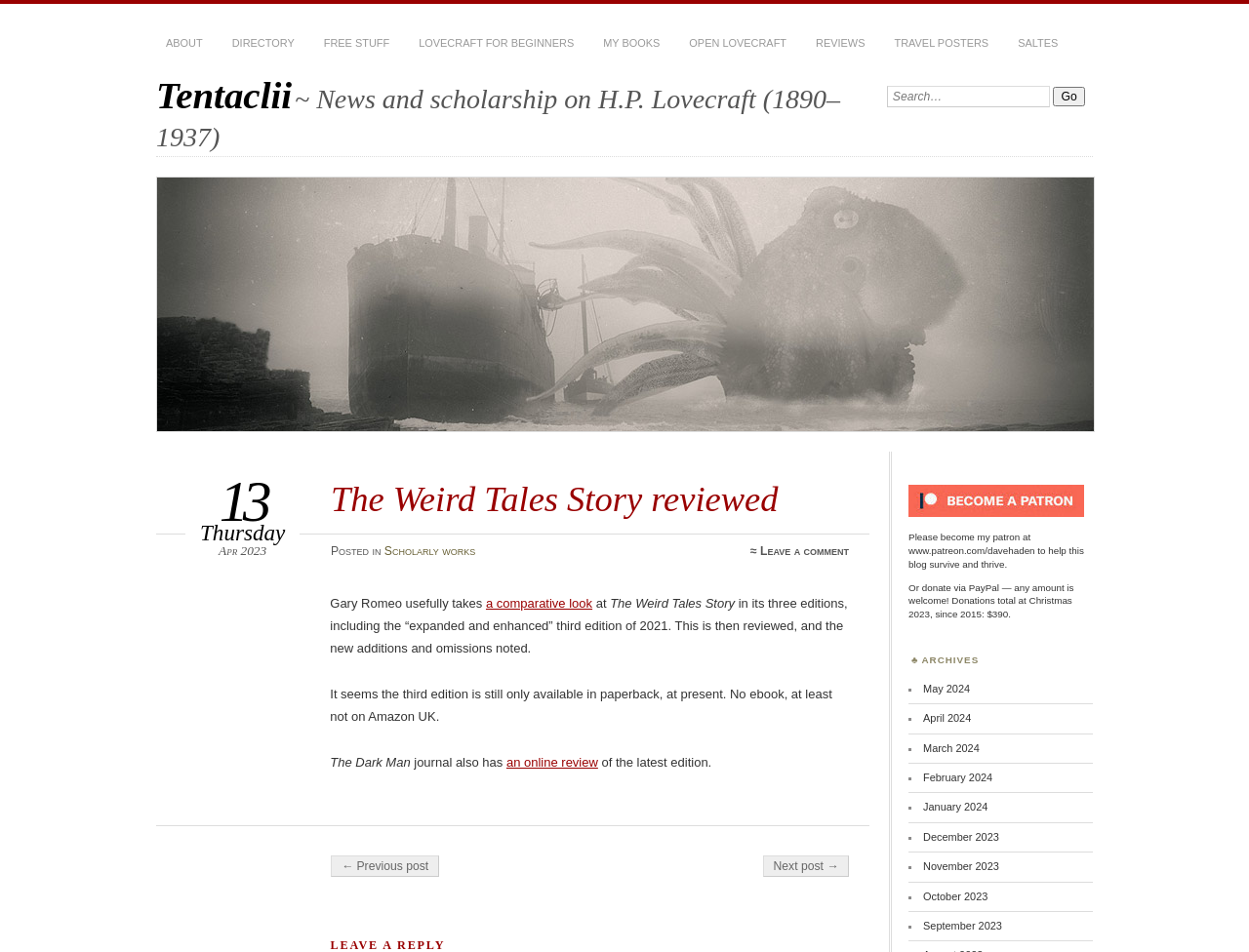Can you find the bounding box coordinates for the element to click on to achieve the instruction: "Leave a comment"?

[0.609, 0.571, 0.68, 0.586]